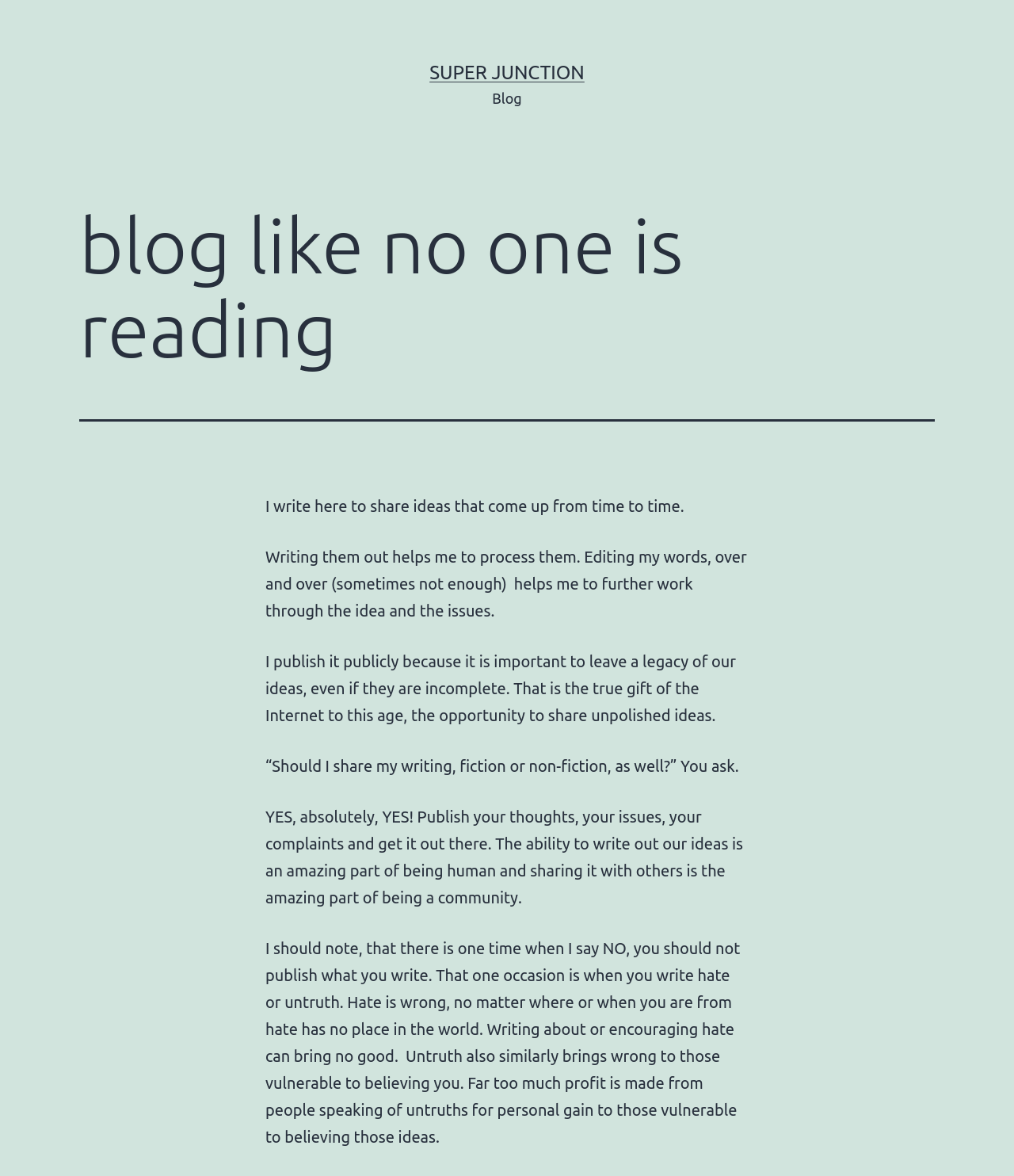Provide a thorough description of this webpage.

The webpage is a blog titled "blog like no one is reading – Super Junction". At the top, there is a link to "SUPER JUNCTION" positioned slightly above the center of the page. Below this link, the title "Blog" is displayed. 

The main content of the blog is divided into several paragraphs. The first paragraph is a heading that reads "blog like no one is reading". Below this heading, there are five paragraphs of text. The first paragraph explains that the author writes on the blog to share and process their ideas. The second paragraph elaborates on how writing and editing help the author to work through their ideas. The third paragraph discusses the importance of sharing unpolished ideas publicly, citing the internet as a platform that allows for this. 

The fourth paragraph poses a question about sharing writing, and the fifth paragraph responds with an enthusiastic "YES" and encourages readers to publish their thoughts. However, the author notes that there is one exception: hate or untruth should not be published, as it can bring harm to others.